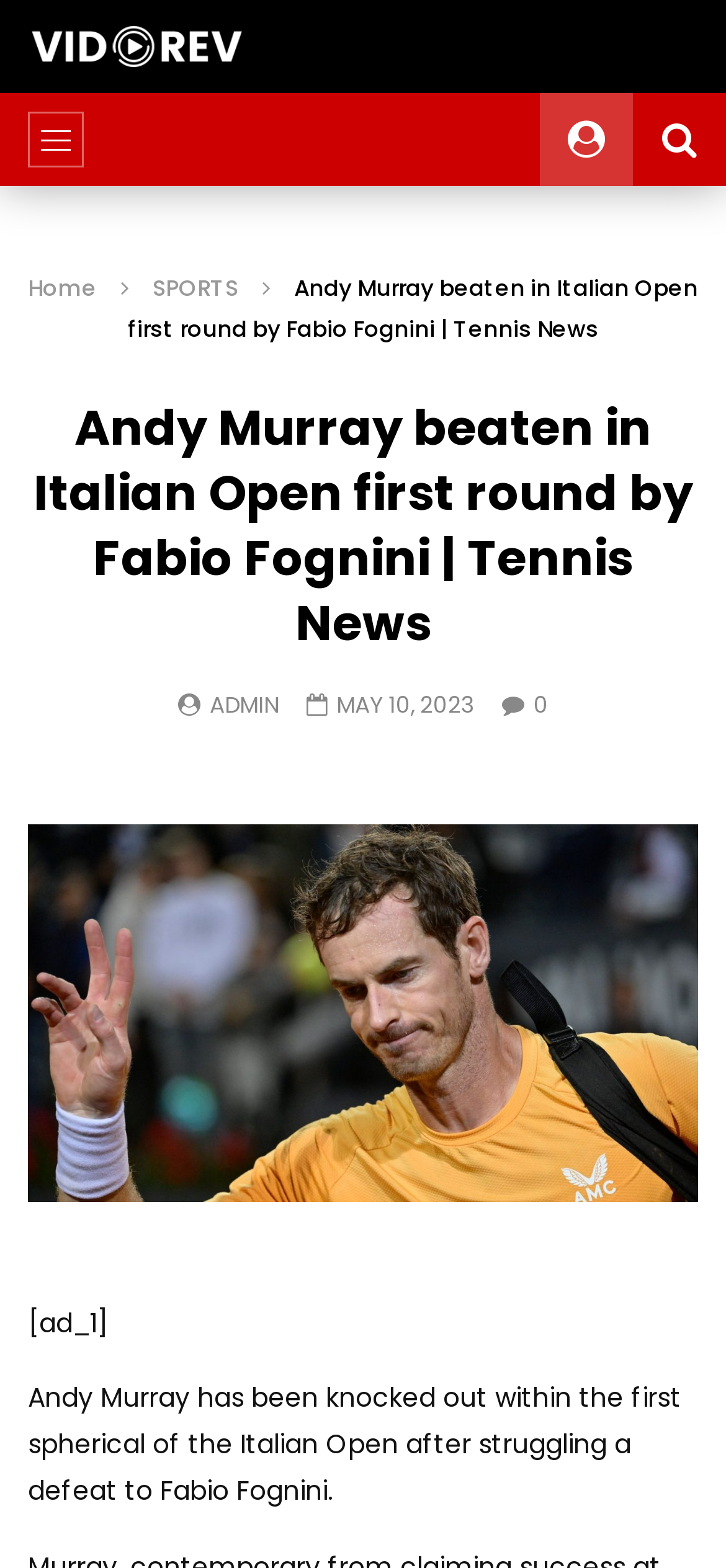What is the date of the Italian Open match?
Please answer the question with as much detail and depth as you can.

The date of the Italian Open match can be found in the time element which displays 'MAY 10, 2023'.